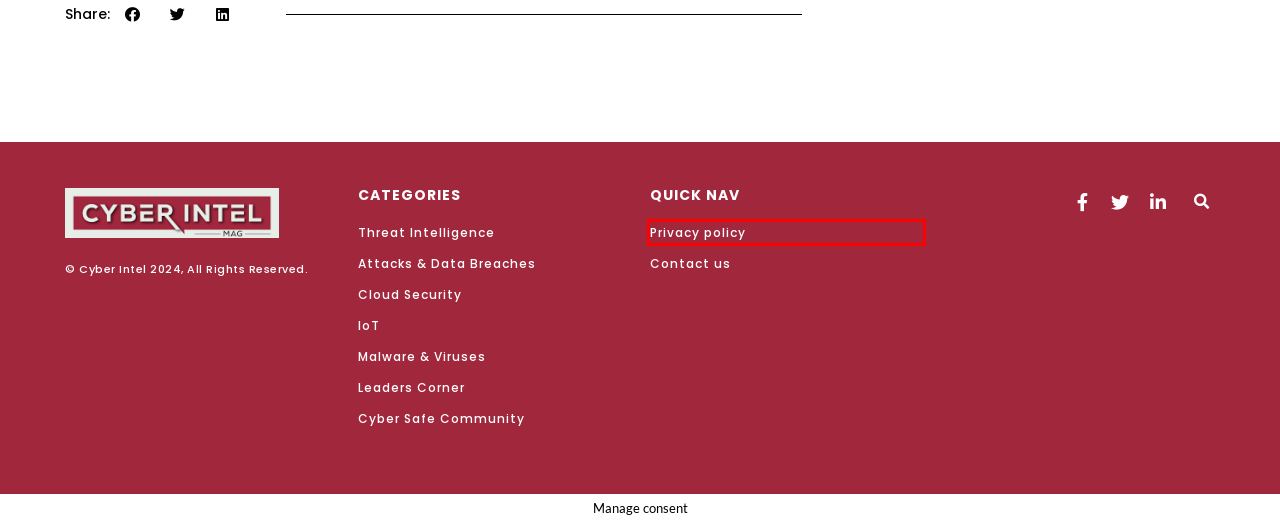Look at the screenshot of a webpage that includes a red bounding box around a UI element. Select the most appropriate webpage description that matches the page seen after clicking the highlighted element. Here are the candidates:
A. Cyber Intelligence Magazine | Cyber News and Information
B. Leaders Corner - Cyberintel Magazine
C. Contact us - Cyberintel Magazine
D. Regulatory Notice 21-30 | FINRA.org
E. Privacy policy - Cyberintel Magazine
F. Malware & Viruses Archives - Cyberintel Magazine
G. Cyber Safe Community - CyberIntelMag
H. Attacks & Data Breaches Archives - Cyberintel Magazine

E